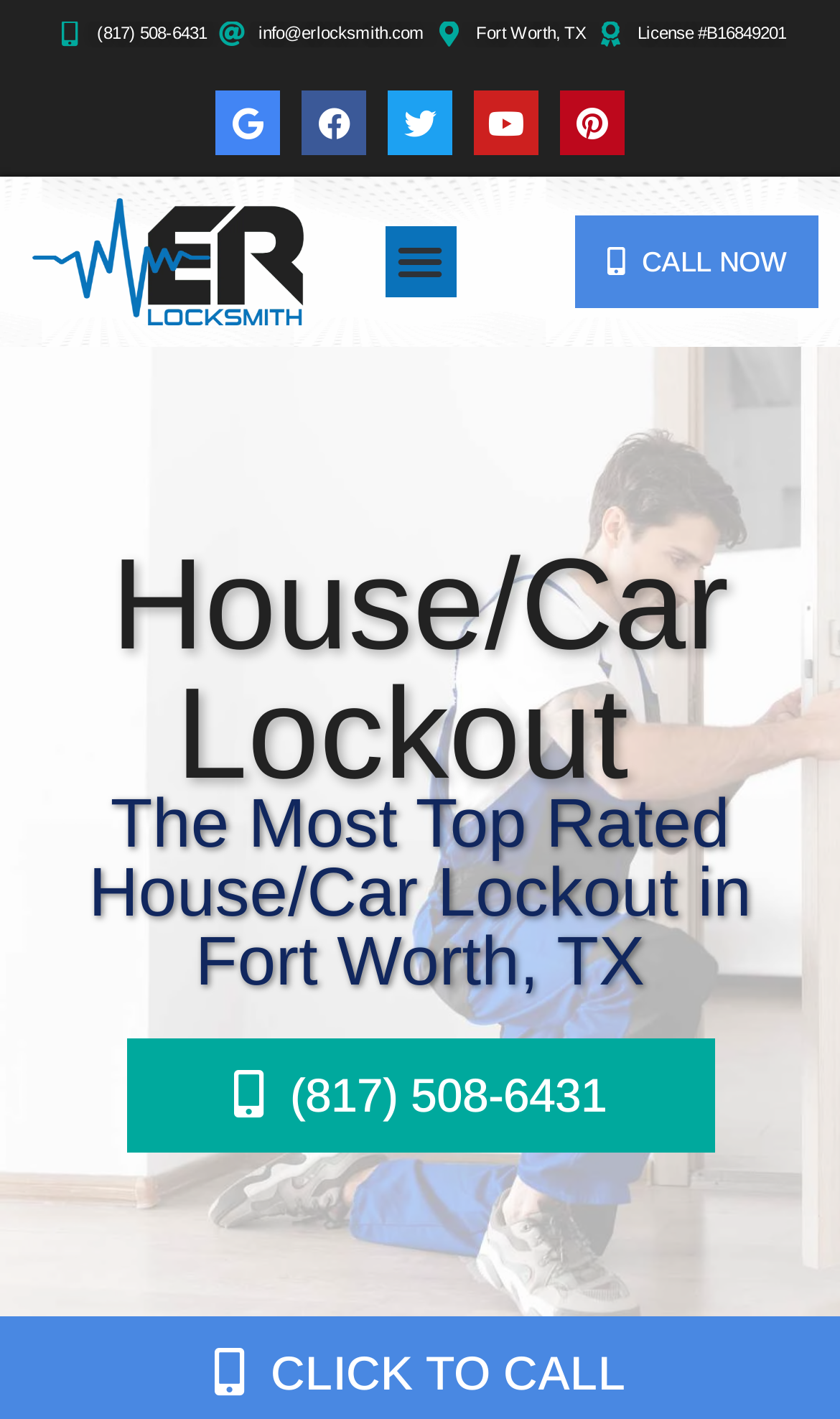For the following element description, predict the bounding box coordinates in the format (top-left x, top-left y, bottom-right x, bottom-right y). All values should be floating point numbers between 0 and 1. Description: Call Now

[0.685, 0.152, 0.974, 0.217]